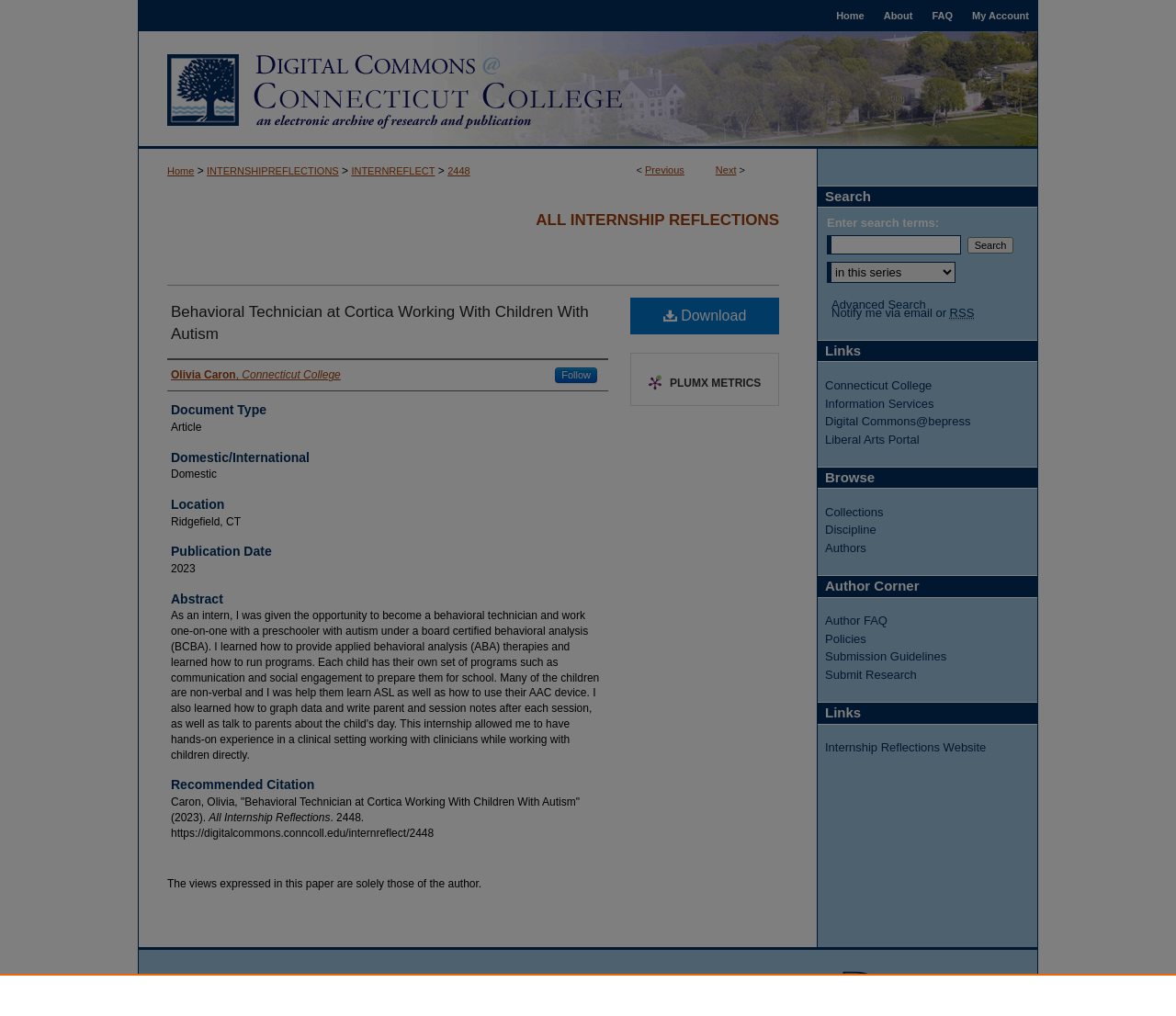Identify the bounding box coordinates of the clickable region necessary to fulfill the following instruction: "Follow Olivia Caron". The bounding box coordinates should be four float numbers between 0 and 1, i.e., [left, top, right, bottom].

[0.472, 0.362, 0.508, 0.377]